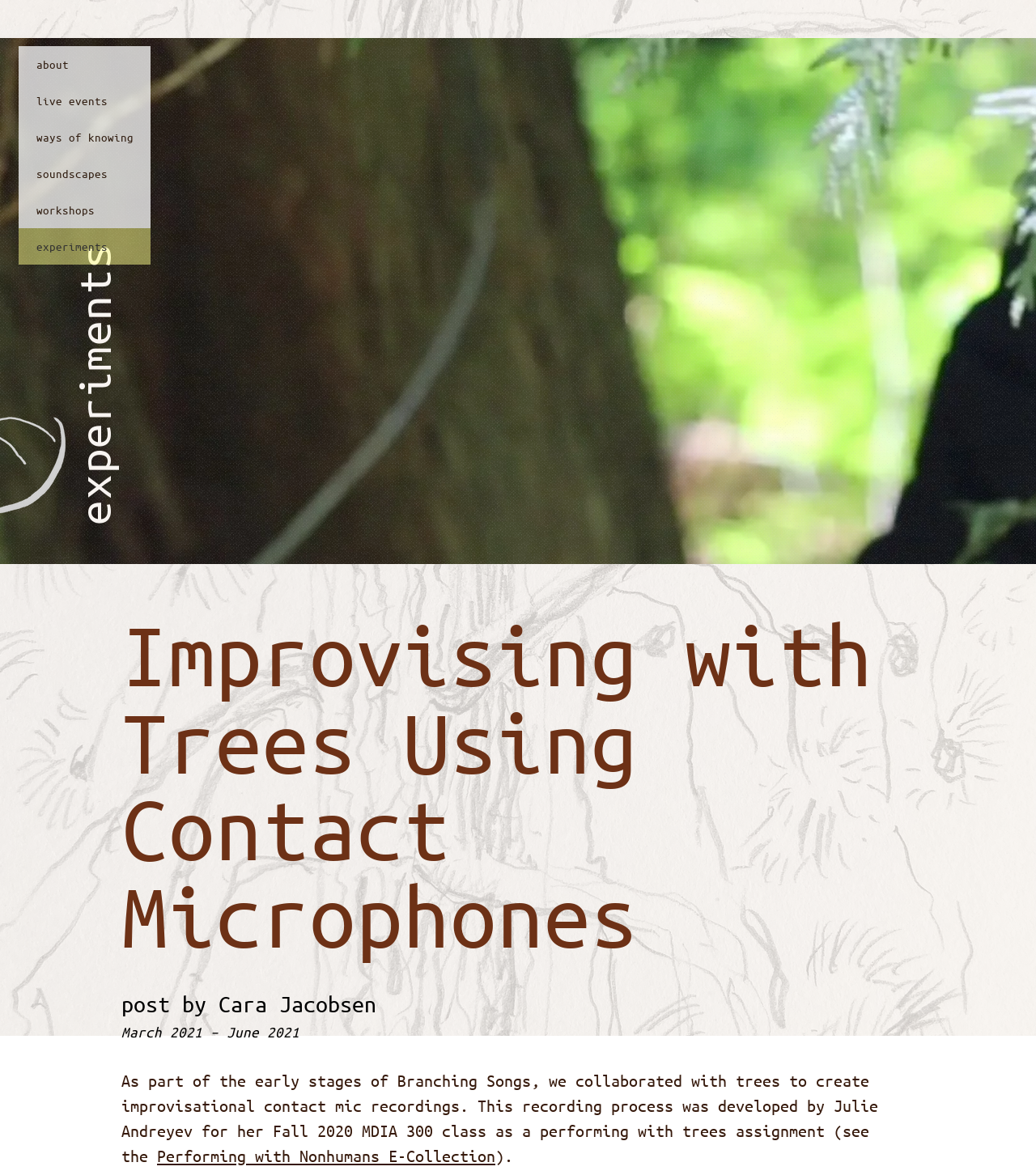Pinpoint the bounding box coordinates of the element you need to click to execute the following instruction: "go to live events". The bounding box should be represented by four float numbers between 0 and 1, in the format [left, top, right, bottom].

[0.018, 0.07, 0.145, 0.101]